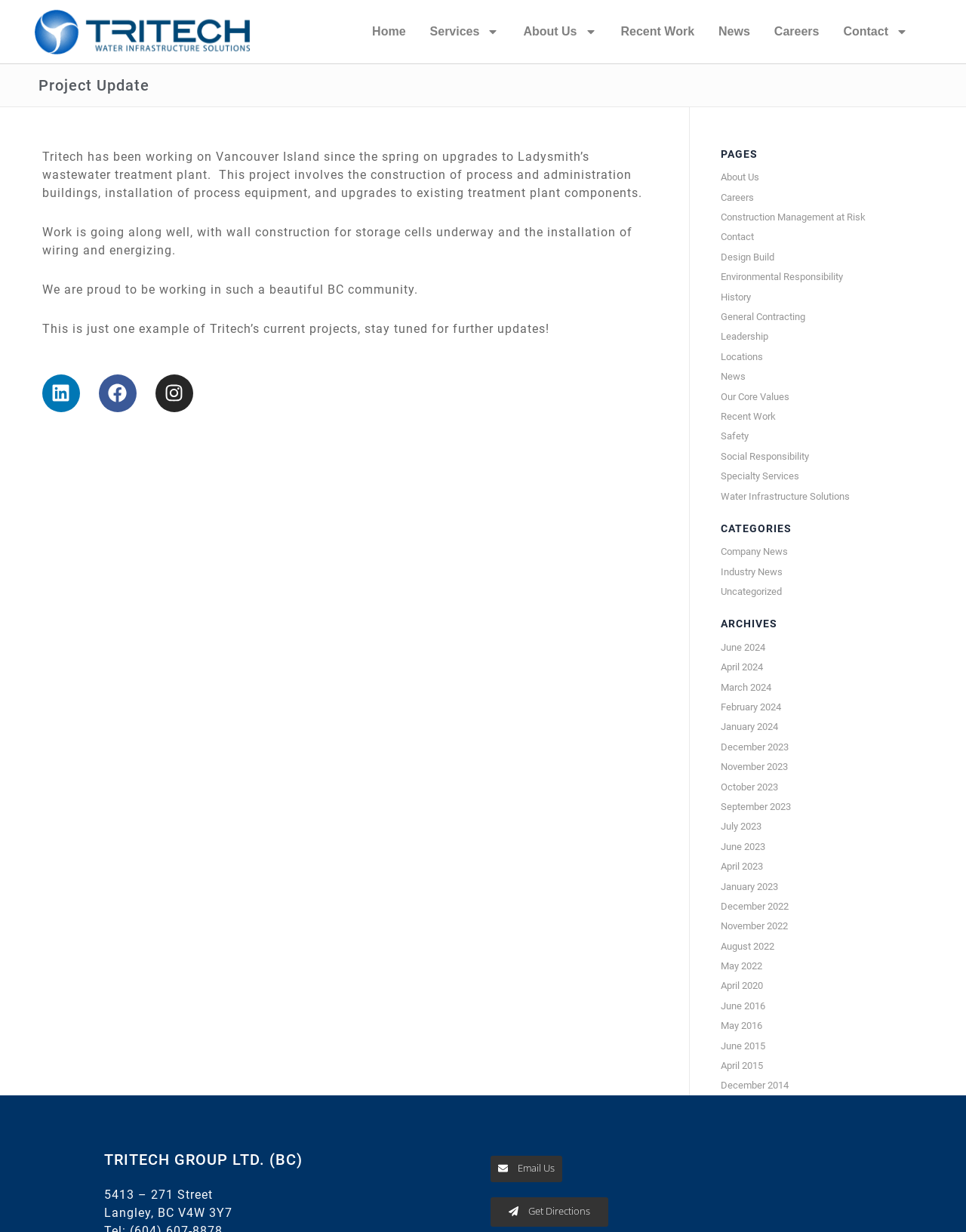Reply to the question with a brief word or phrase: What is the project that Tritech is working on?

Ladysmith’s wastewater treatment plant